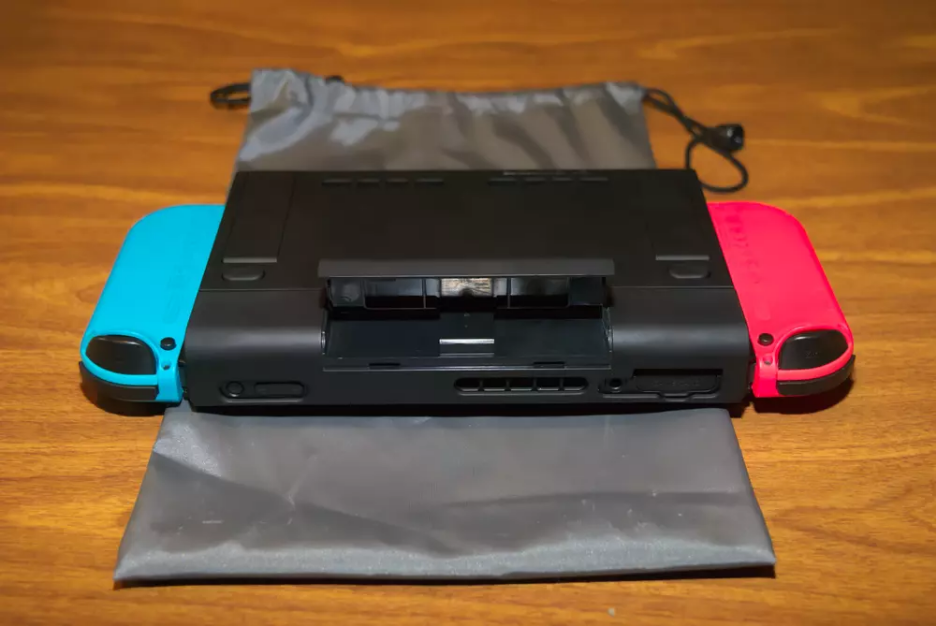Carefully observe the image and respond to the question with a detailed answer:
How many game cards can the storage compartment hold?

The battery pack is partially opened, revealing a storage compartment capable of holding two game cards, emphasizing its practical features for gamers on the go.